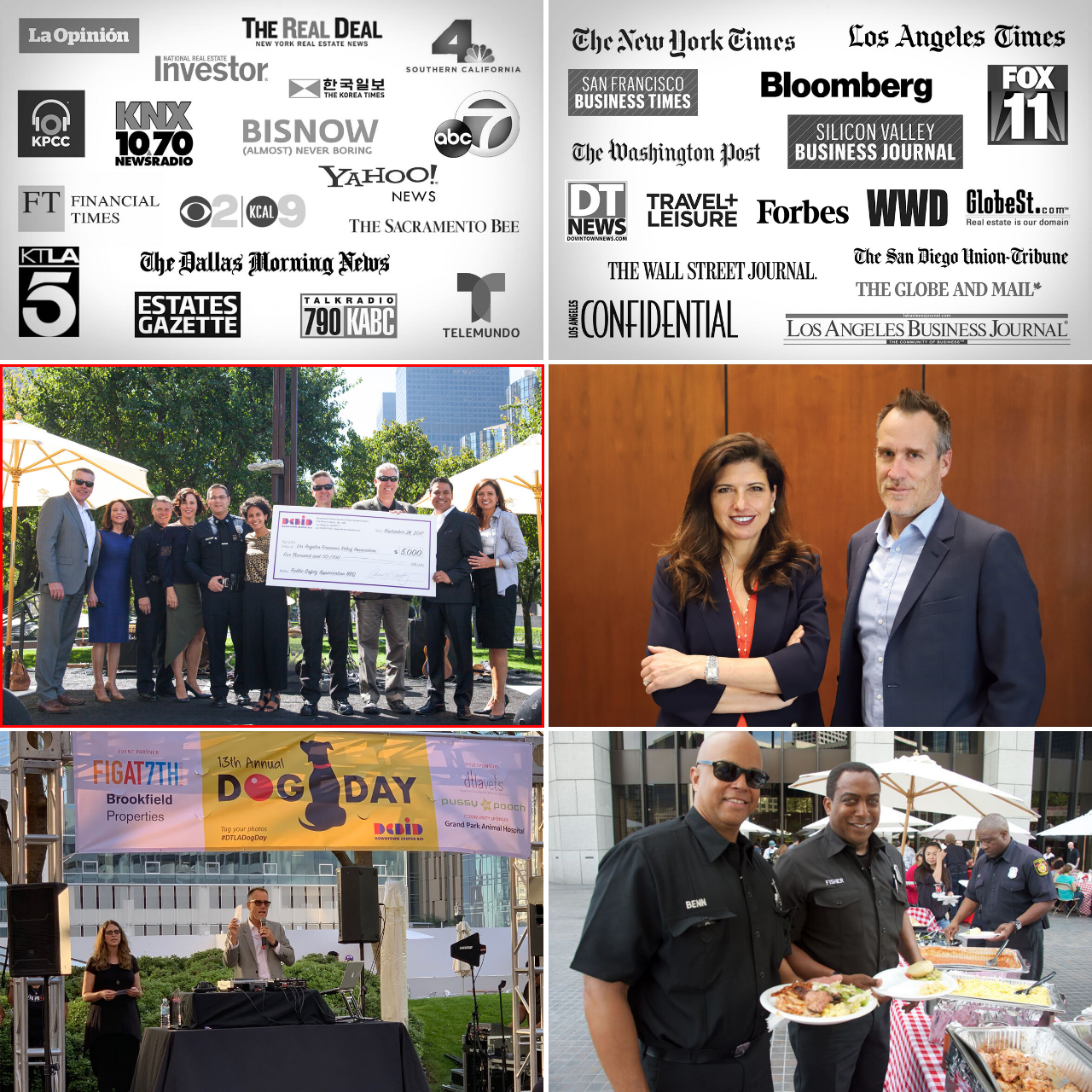What is the backdrop of the event?
Review the image encased within the red bounding box and supply a detailed answer according to the visual information available.

The backdrop of the event can be described by analyzing the caption, which highlights the urban setting of the event and mentions that the backdrop features lush greenery and modern skyscrapers.